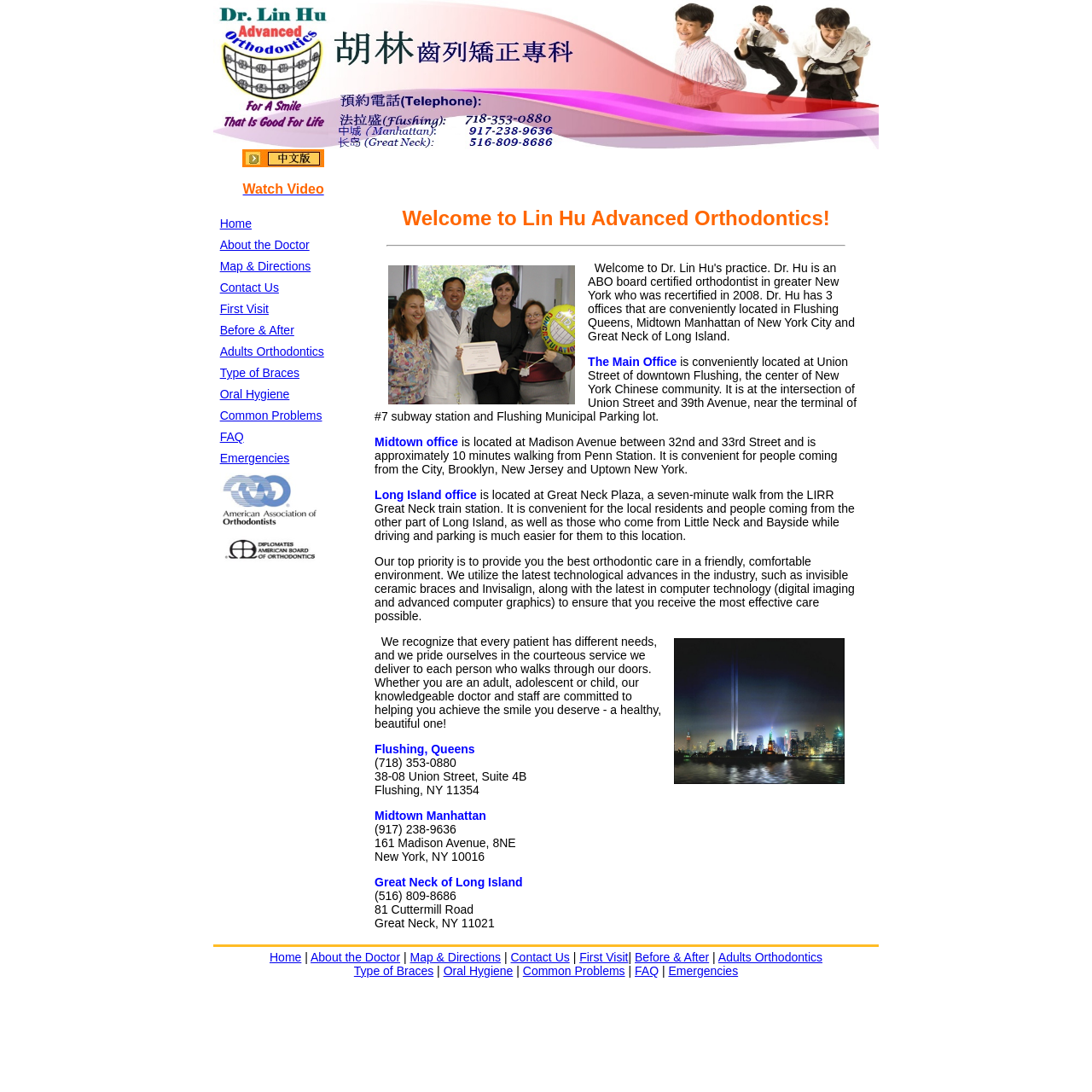Identify the bounding box coordinates of the section to be clicked to complete the task described by the following instruction: "Click on the 'Contact Us' link". The coordinates should be four float numbers between 0 and 1, formatted as [left, top, right, bottom].

[0.201, 0.257, 0.255, 0.27]